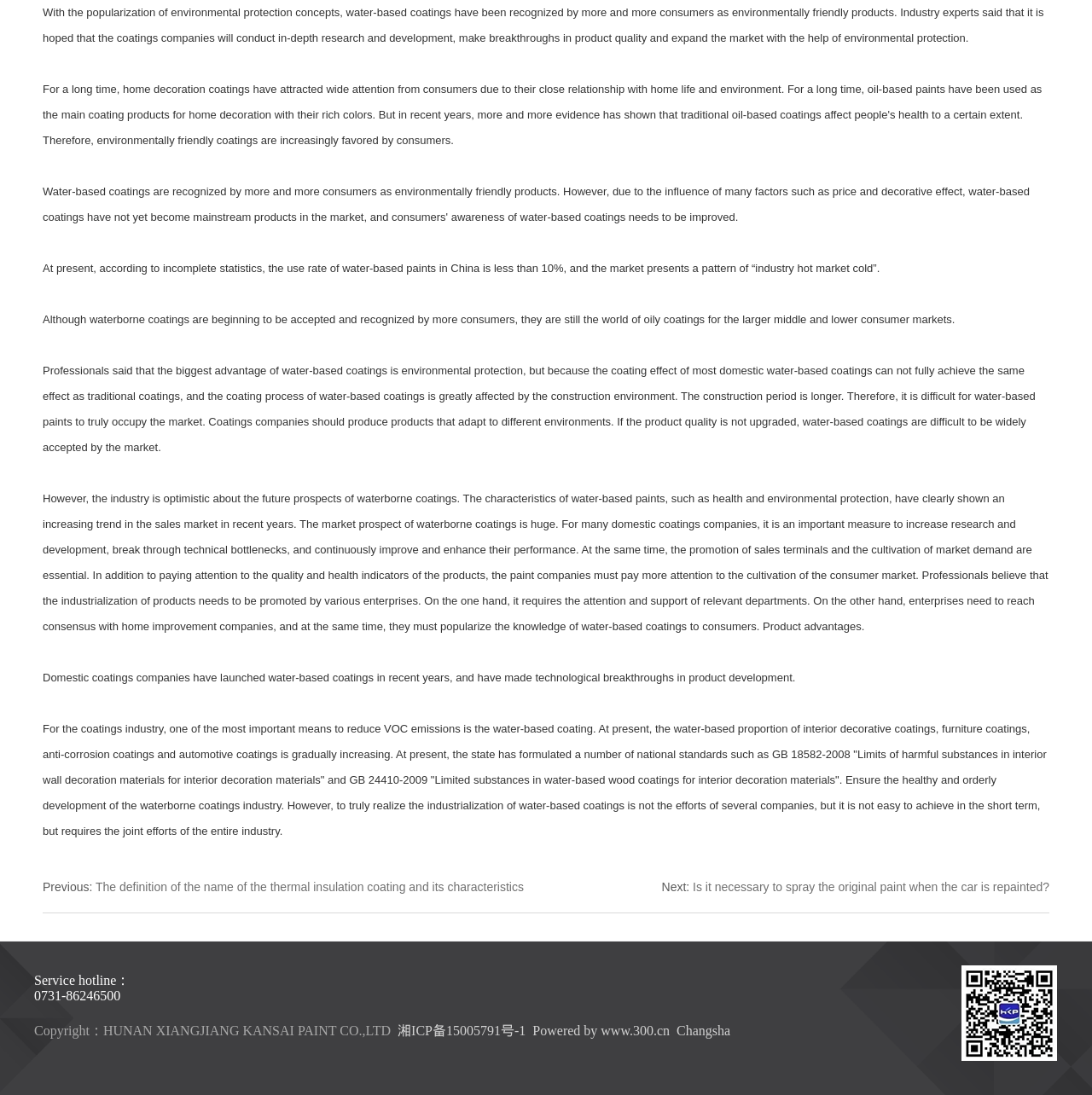Determine the bounding box coordinates for the HTML element described here: "Powered by www.300.cn".

[0.488, 0.935, 0.613, 0.948]